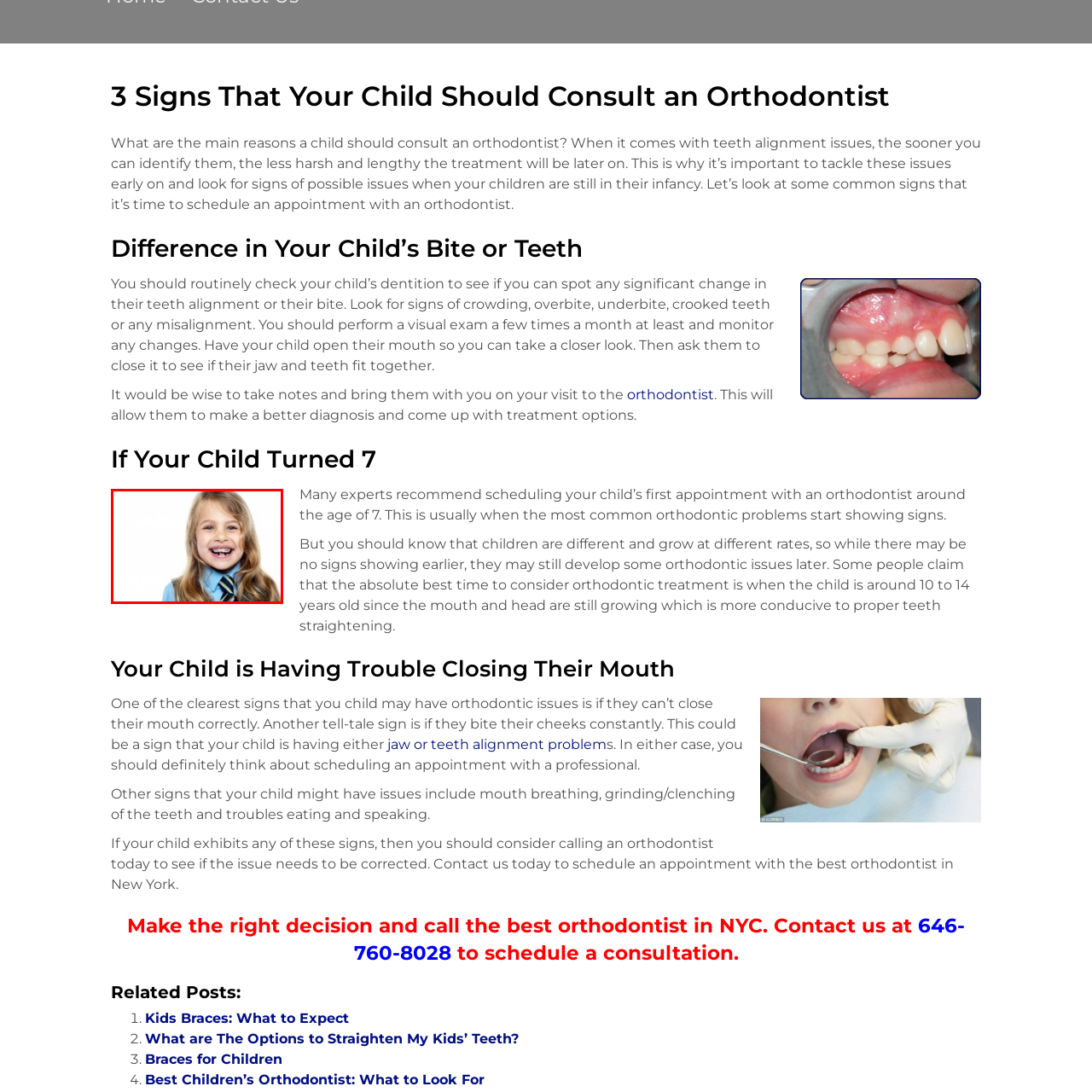What is noticeable about the girl's teeth?
View the image highlighted by the red bounding box and provide your answer in a single word or a brief phrase.

A gap between her front teeth